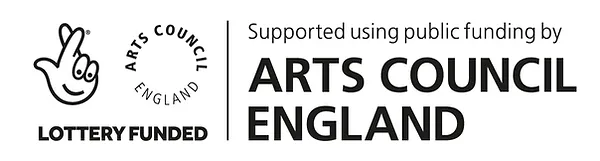Answer this question using a single word or a brief phrase:
What is the significance of the hand motif?

Represents a lottery ticket